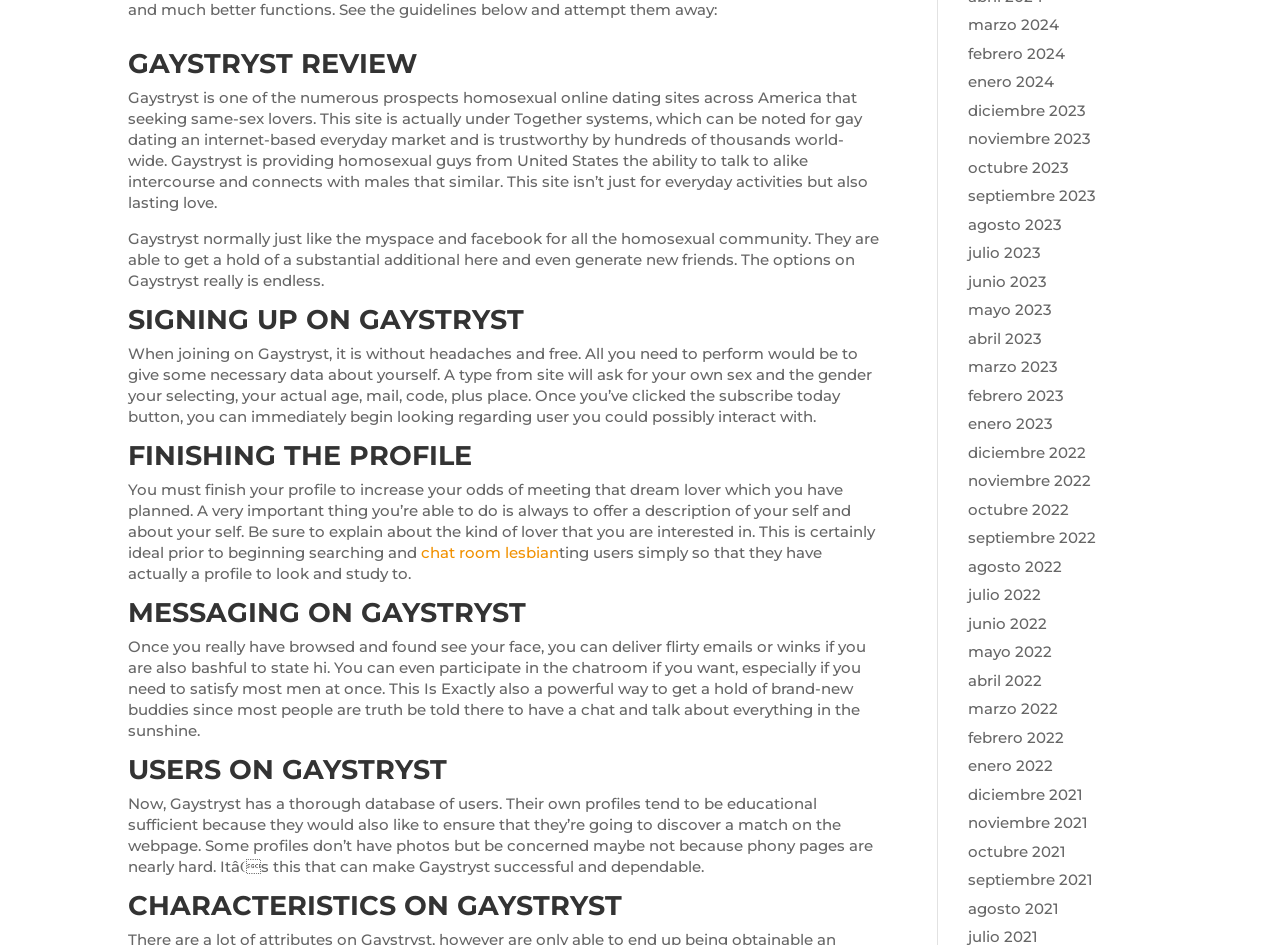Predict the bounding box of the UI element based on this description: "chat room lesbian".

[0.329, 0.575, 0.437, 0.595]